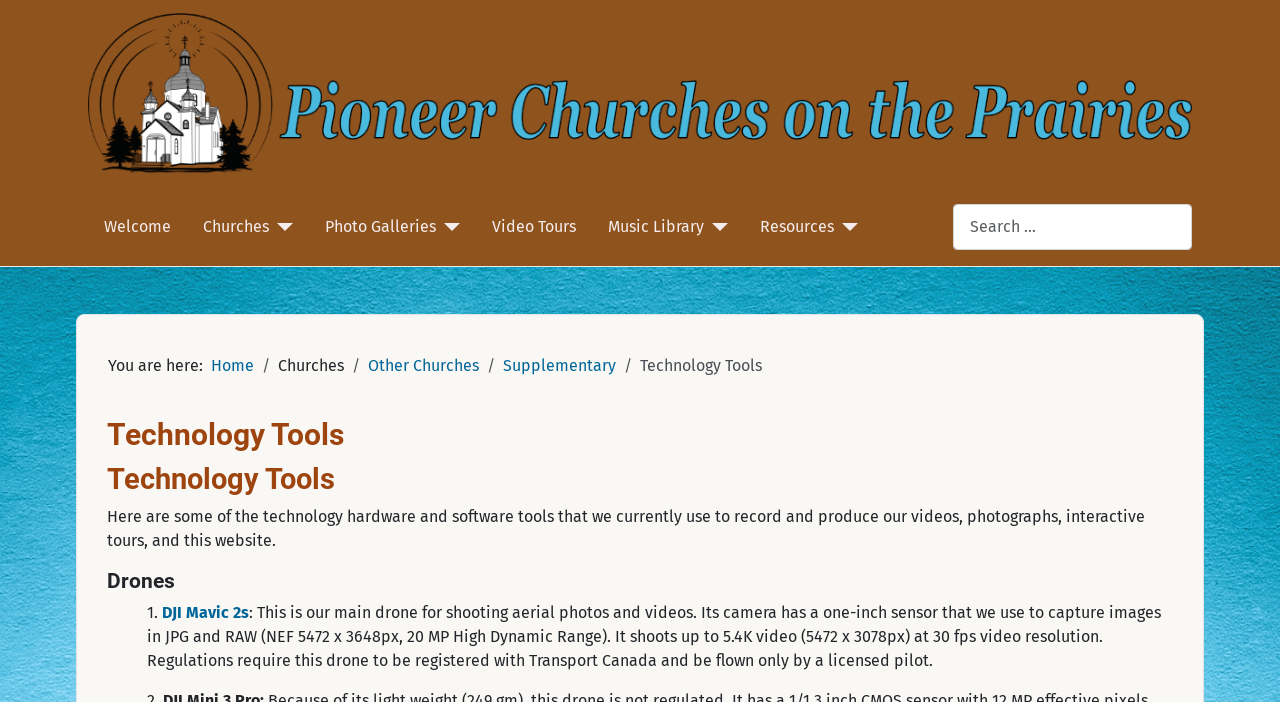Use a single word or phrase to answer the question: How many navigation menu items are there?

6